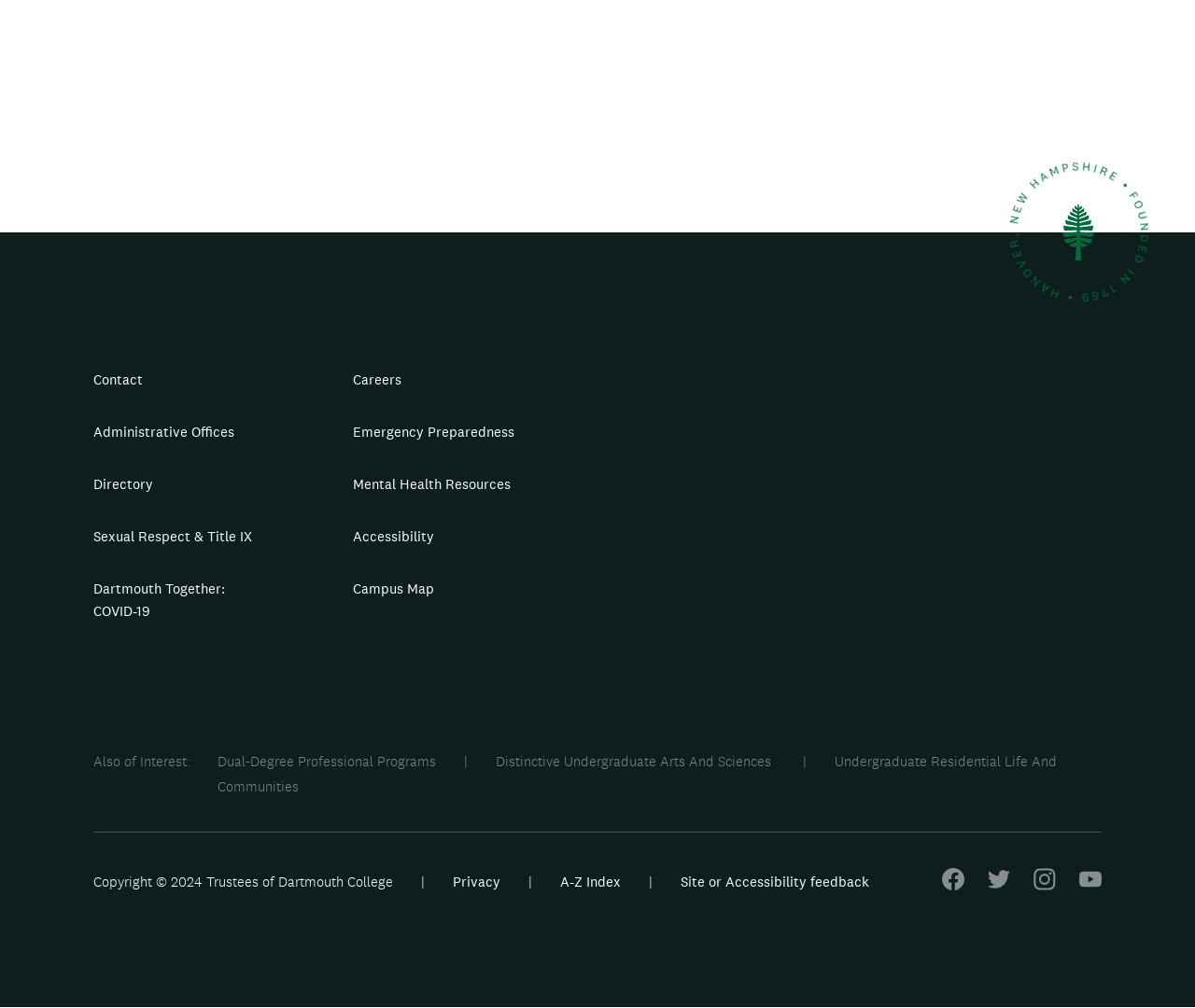Predict the bounding box coordinates of the area that should be clicked to accomplish the following instruction: "View Giving information". The bounding box coordinates should consist of four float numbers between 0 and 1, i.e., [left, top, right, bottom].

[0.562, 0.405, 0.922, 0.431]